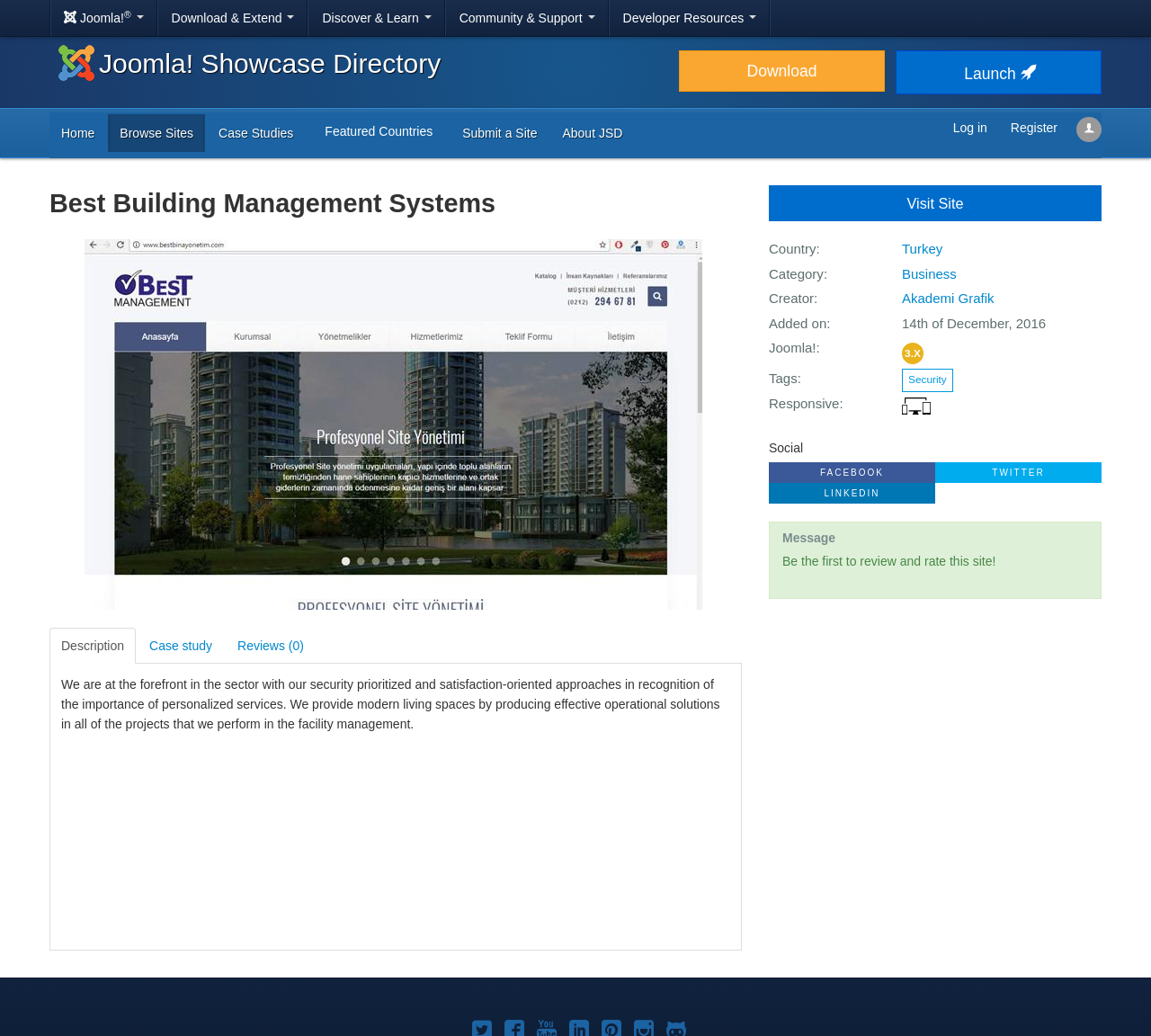Generate the title text from the webpage.

Joomla! Showcase Directory